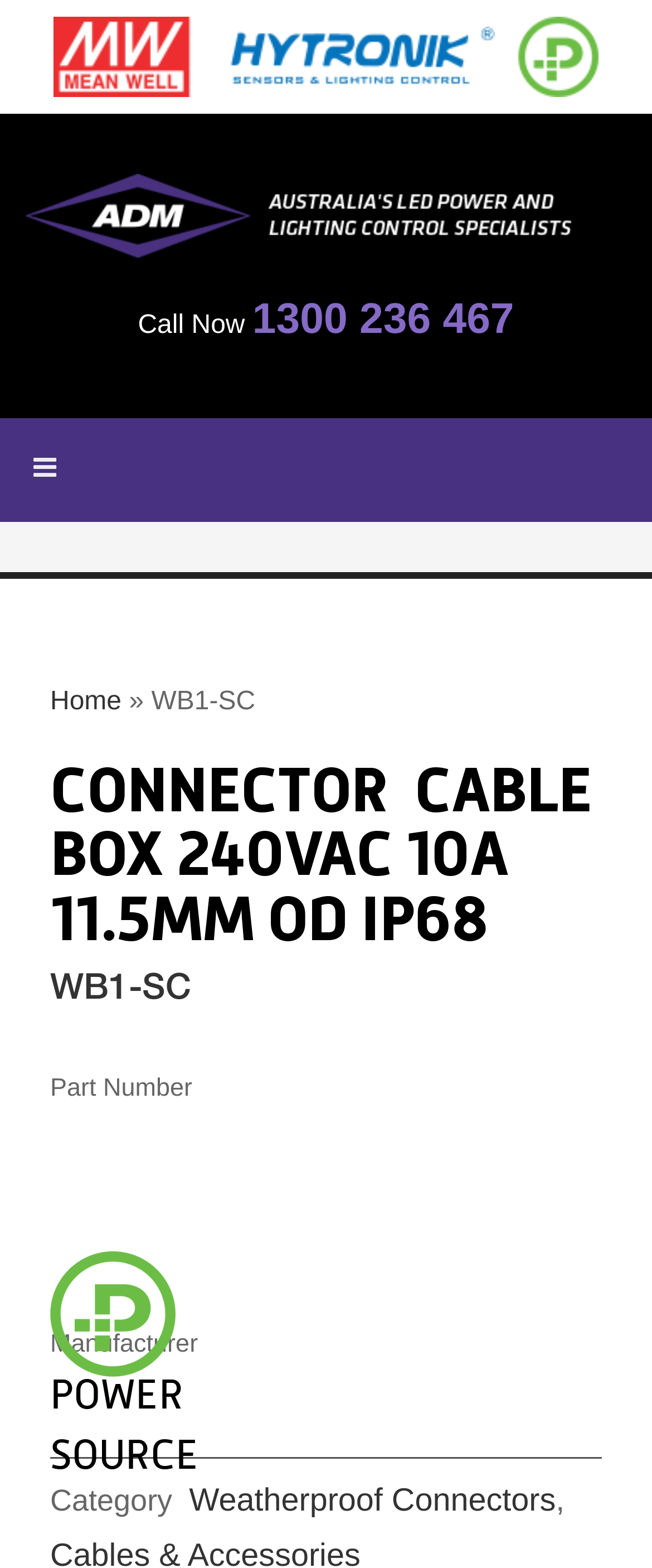What is the phone number to call?
Answer the question with a thorough and detailed explanation.

The phone number to call is found in the top section of the webpage, next to the 'Call Now' text, which is '1300 236 467'.